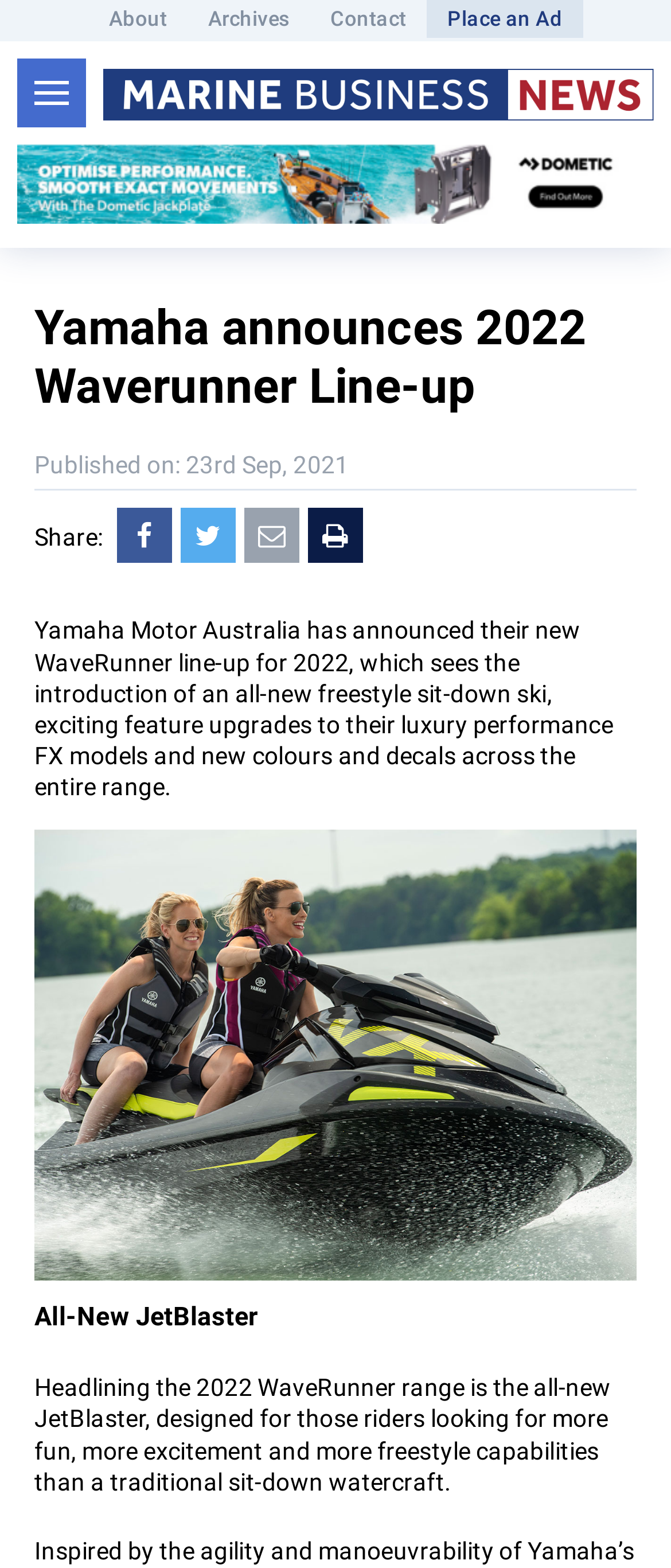Provide a short answer using a single word or phrase for the following question: 
What is the purpose of the JetBlaster?

For riders looking for more fun and excitement